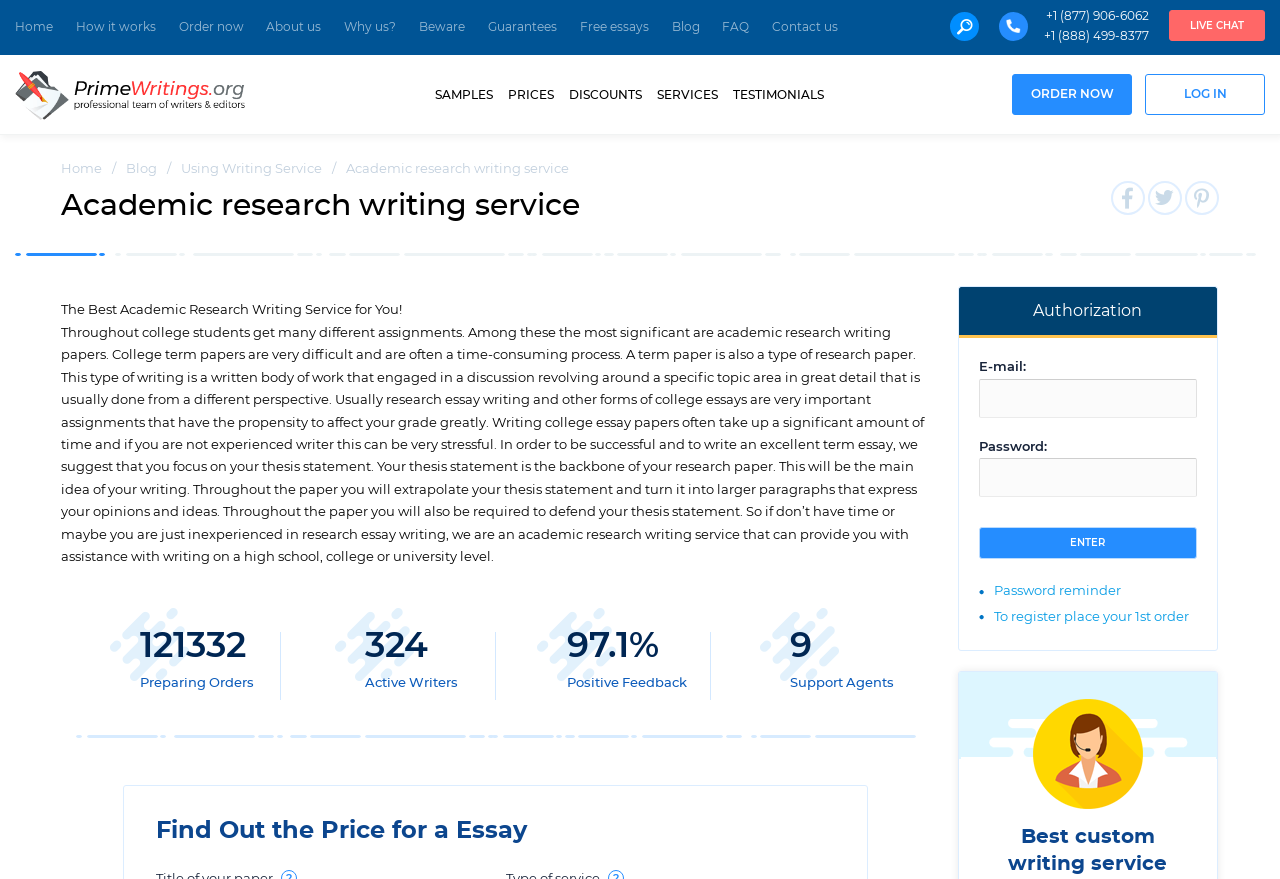What is the percentage of positive feedback?
Respond to the question with a single word or phrase according to the image.

97.1%